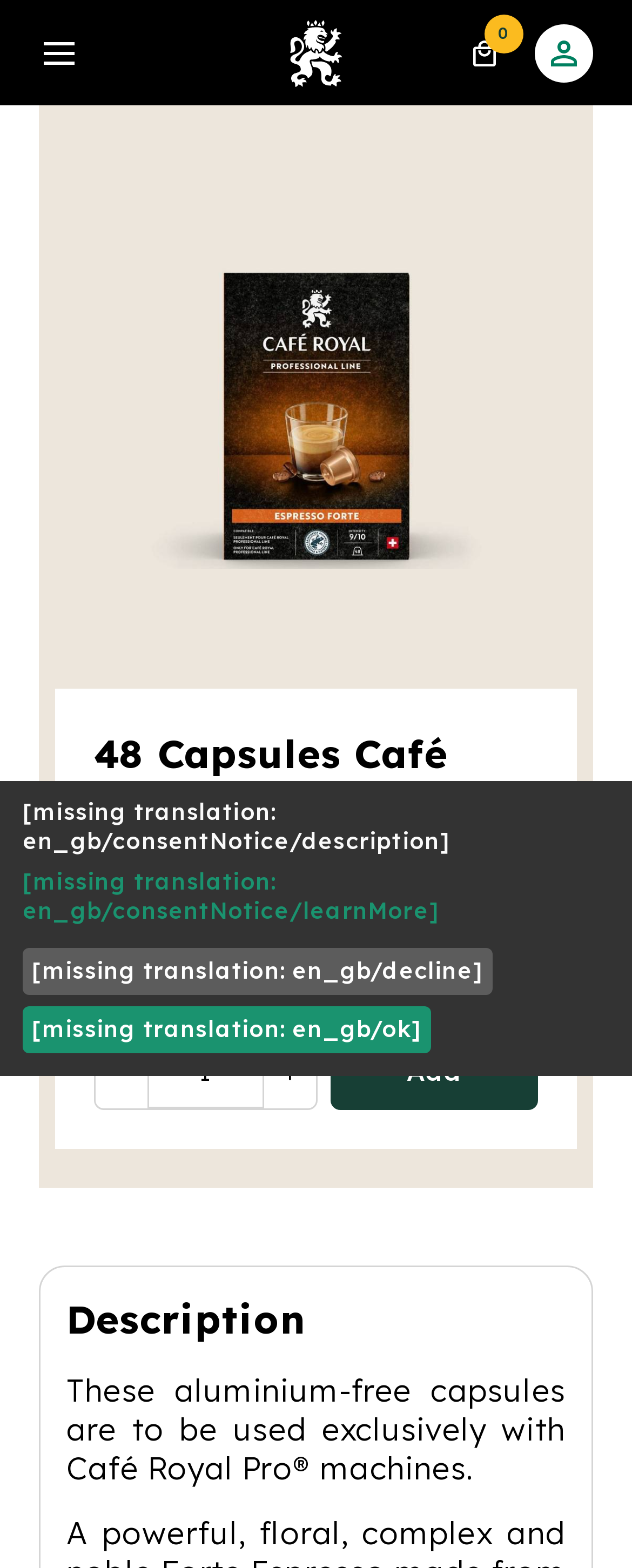Please find the bounding box coordinates (top-left x, top-left y, bottom-right x, bottom-right y) in the screenshot for the UI element described as follows: Follow Ups:

None